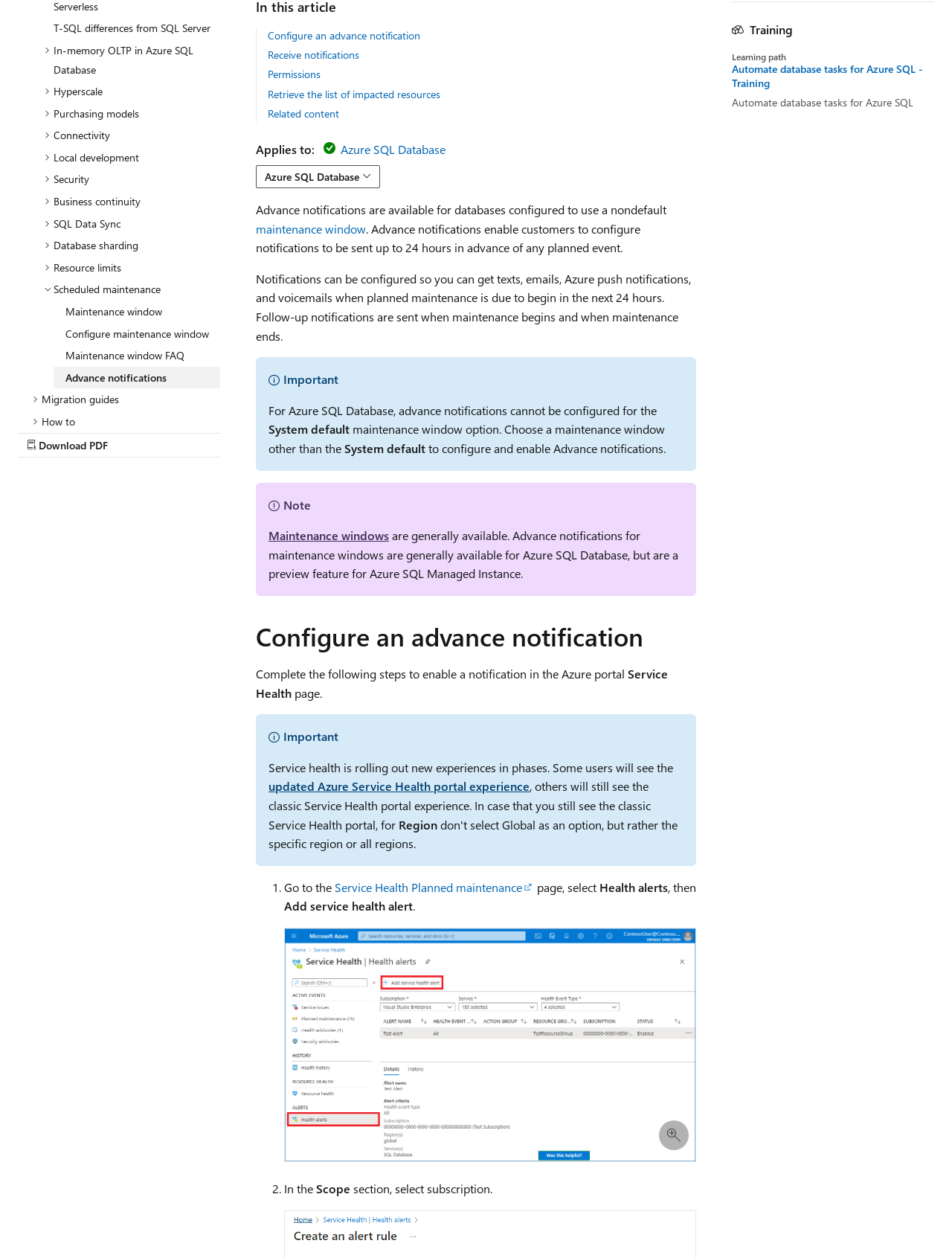Predict the bounding box of the UI element based on the description: "Service Health Planned maintenance". The coordinates should be four float numbers between 0 and 1, formatted as [left, top, right, bottom].

[0.352, 0.699, 0.561, 0.711]